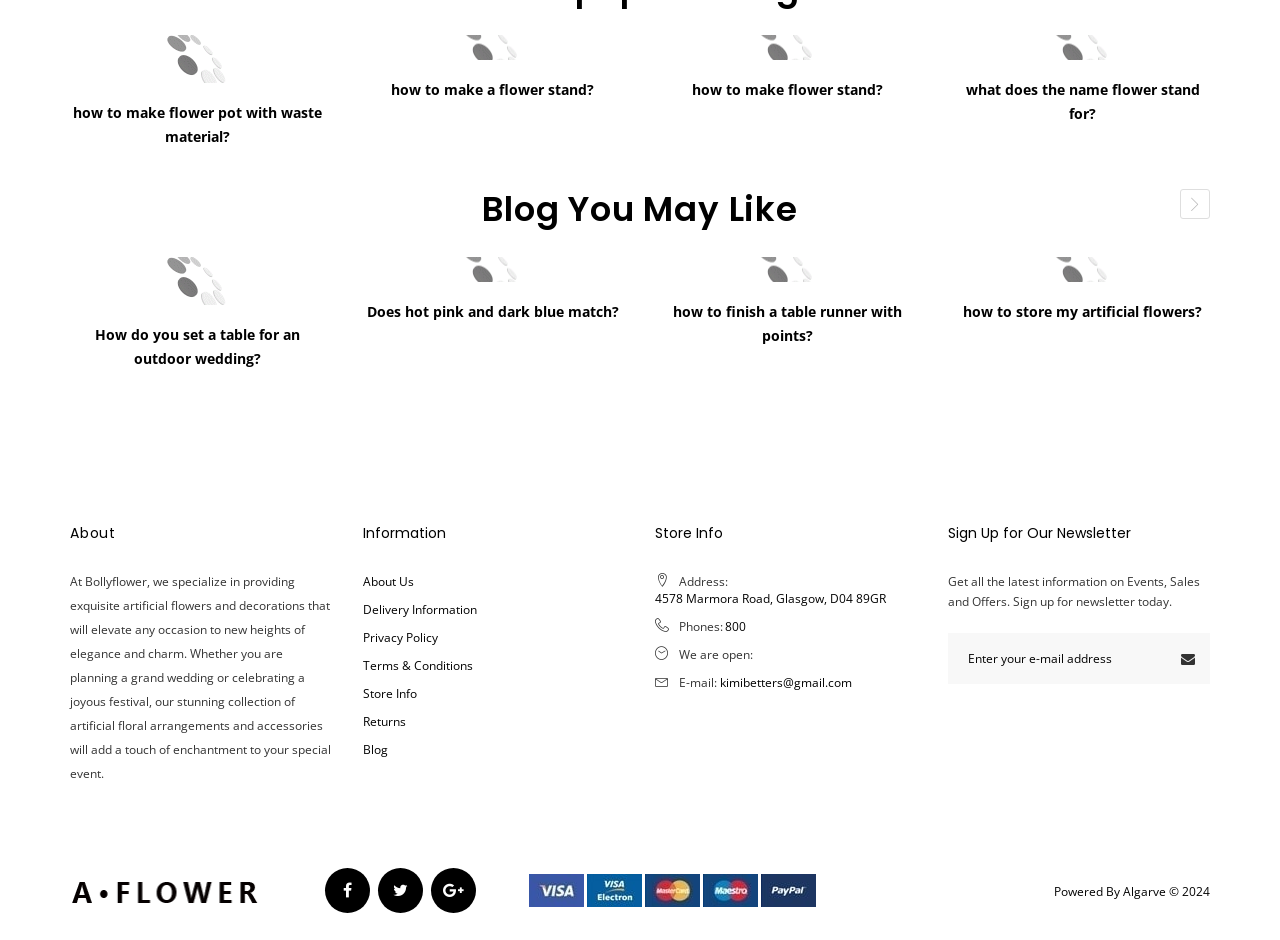Predict the bounding box of the UI element based on the description: "name="zemez_newsletter_email" placeholder="Enter your e-mail address"". The coordinates should be four float numbers between 0 and 1, formatted as [left, top, right, bottom].

[0.74, 0.673, 0.945, 0.727]